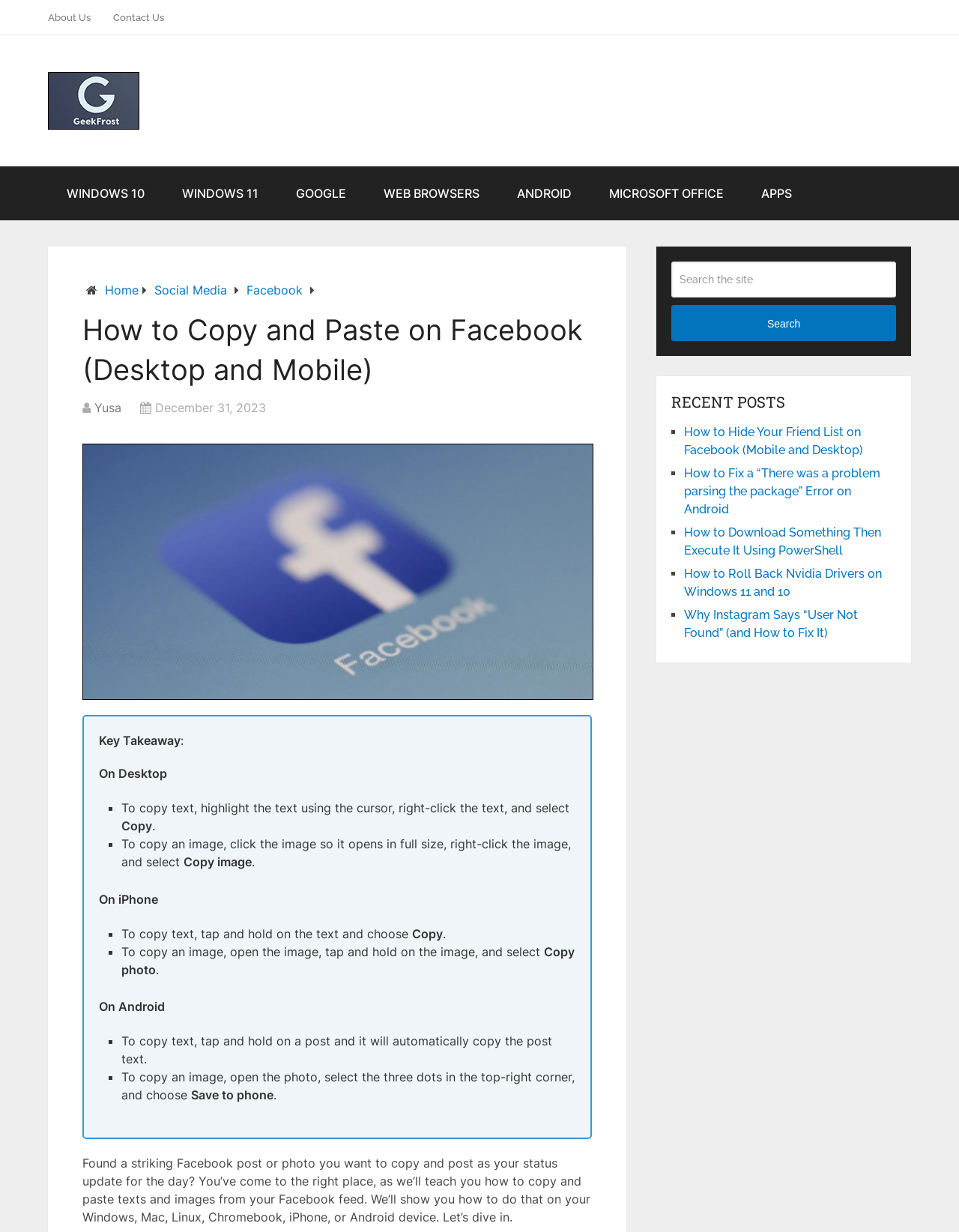Find the bounding box coordinates of the clickable area required to complete the following action: "Search the site".

[0.7, 0.212, 0.934, 0.241]